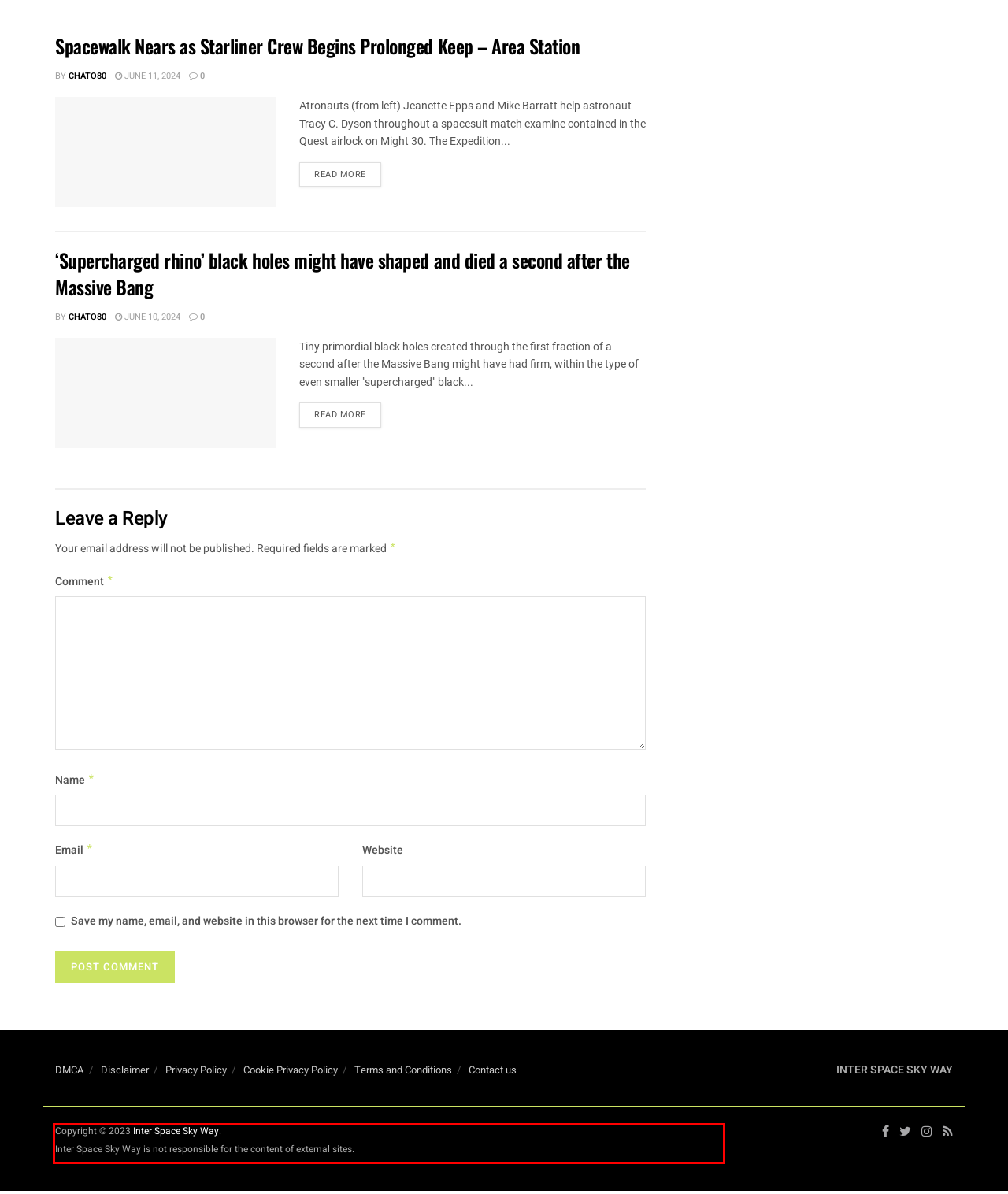Please identify and extract the text content from the UI element encased in a red bounding box on the provided webpage screenshot.

Copyright © 2023 Inter Space Sky Way. Inter Space Sky Way is not responsible for the content of external sites.